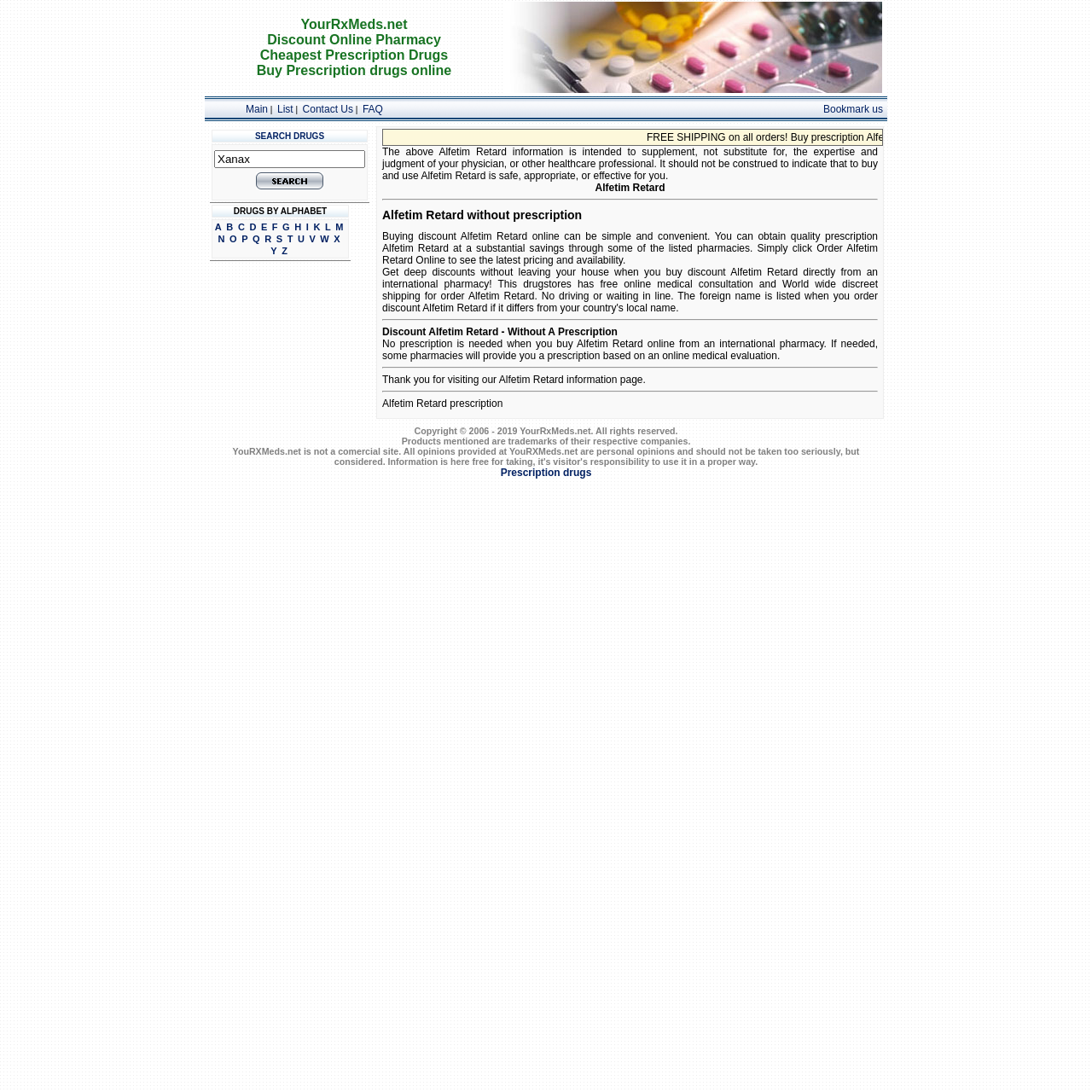Can I get a prescription from this website?
From the screenshot, provide a brief answer in one word or phrase.

Maybe